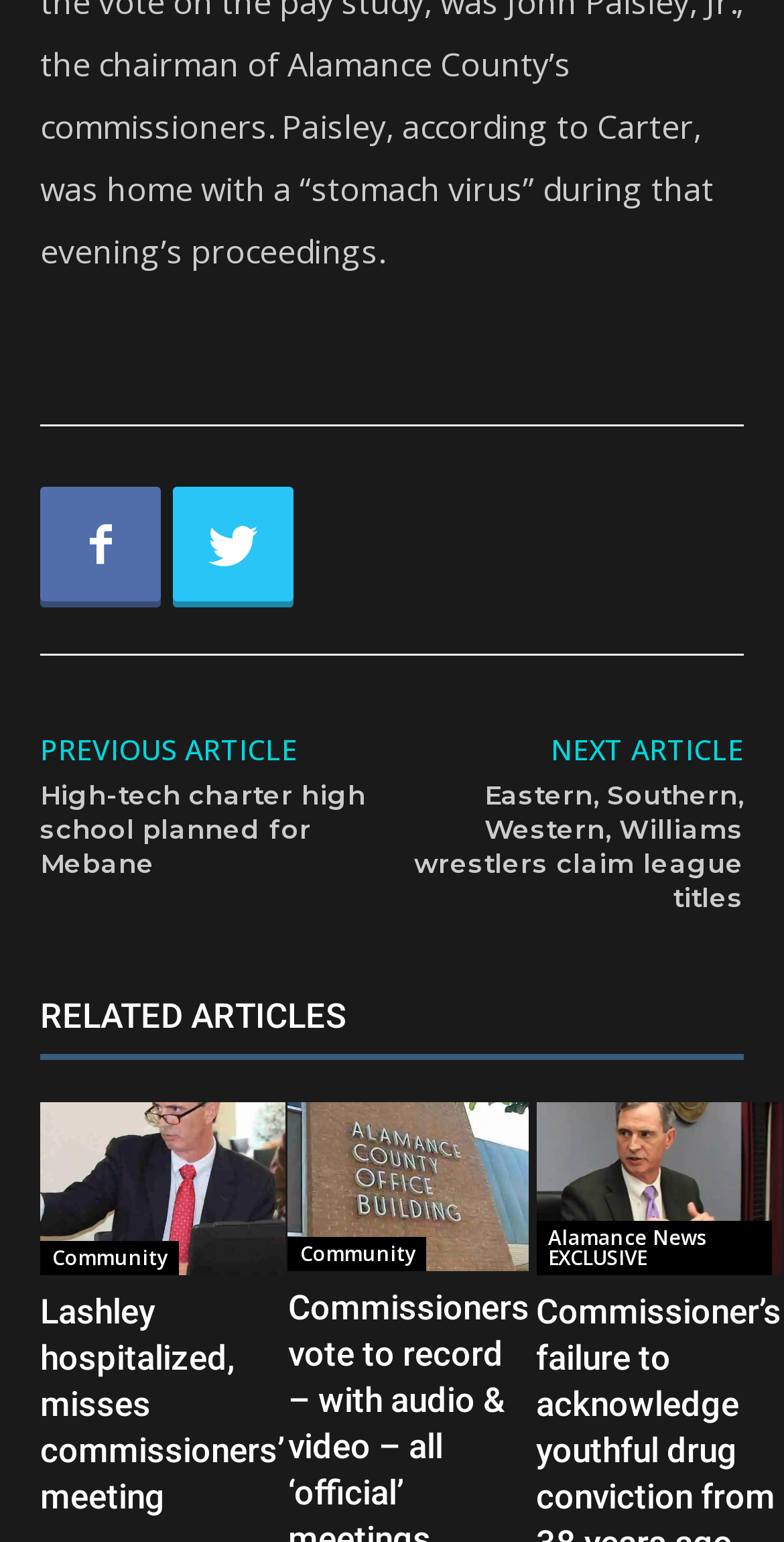Please find the bounding box coordinates of the element that you should click to achieve the following instruction: "Read the article about High-tech charter high school". The coordinates should be presented as four float numbers between 0 and 1: [left, top, right, bottom].

[0.051, 0.505, 0.467, 0.57]